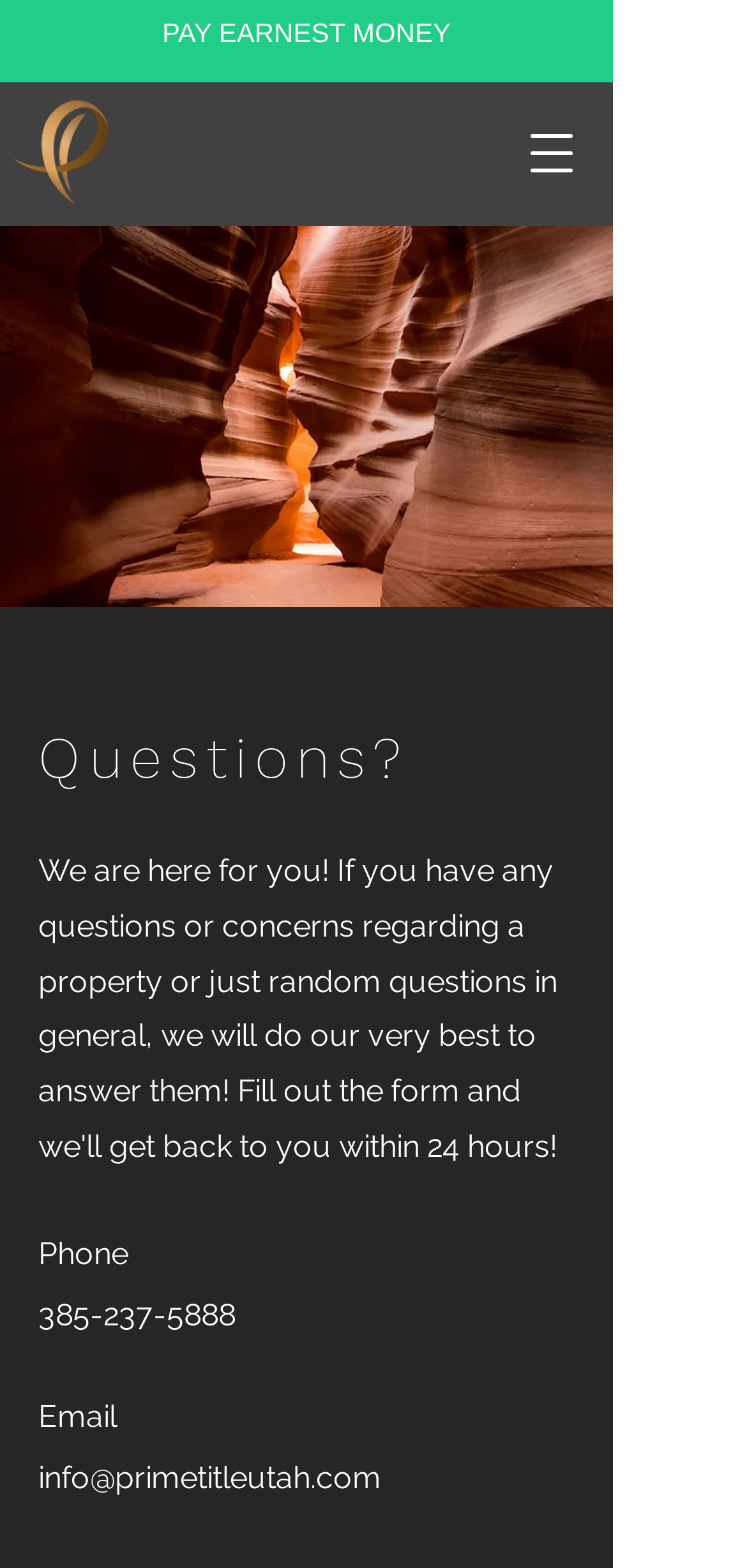Provide a brief response to the question below using a single word or phrase: 
Is there a navigation menu?

Yes